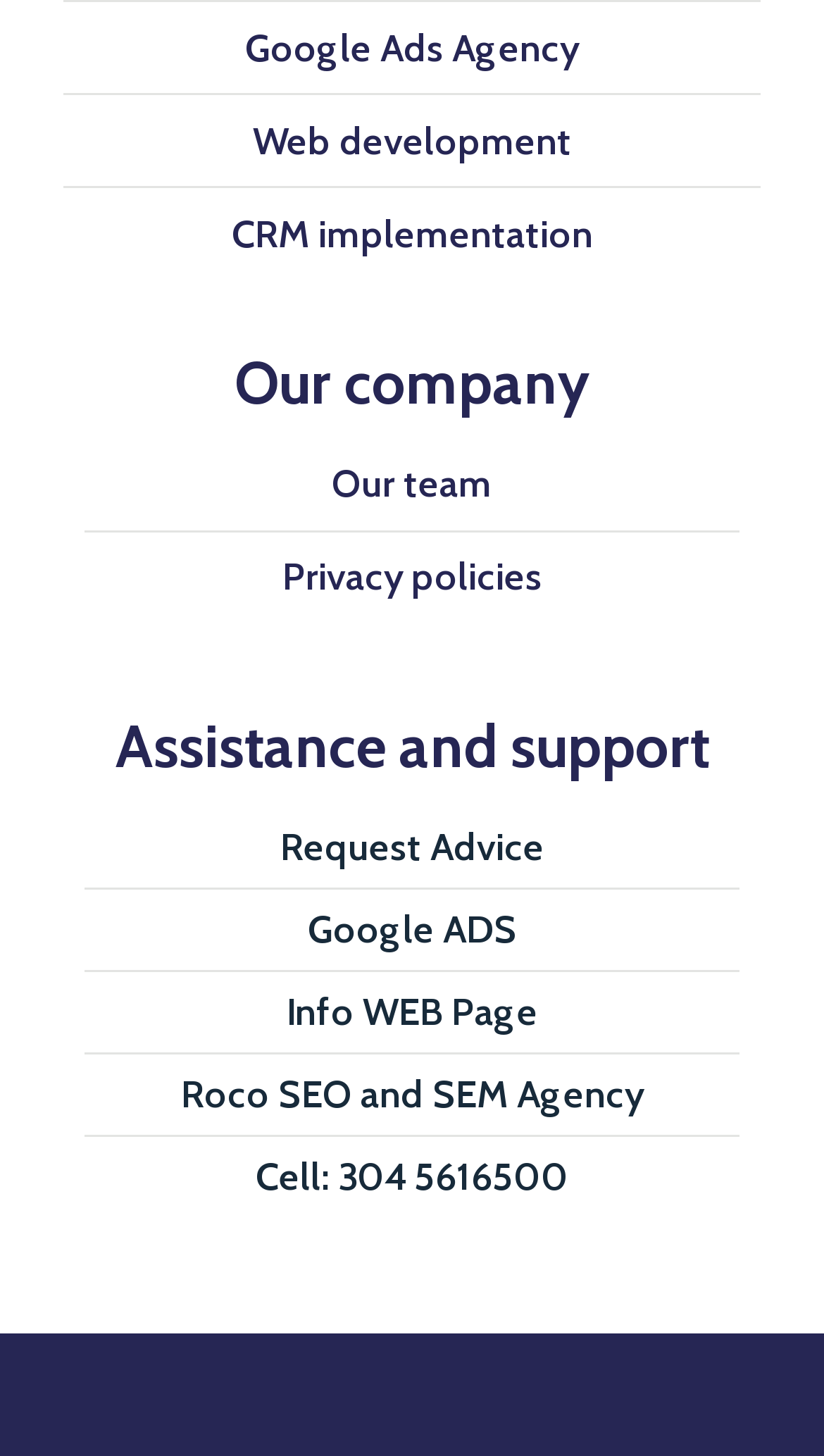Please provide a comprehensive answer to the question below using the information from the image: What is the company's name?

I found the company's name by looking at the link with the text 'Roco SEO and SEM Agency' which is located at the bottom of the webpage.